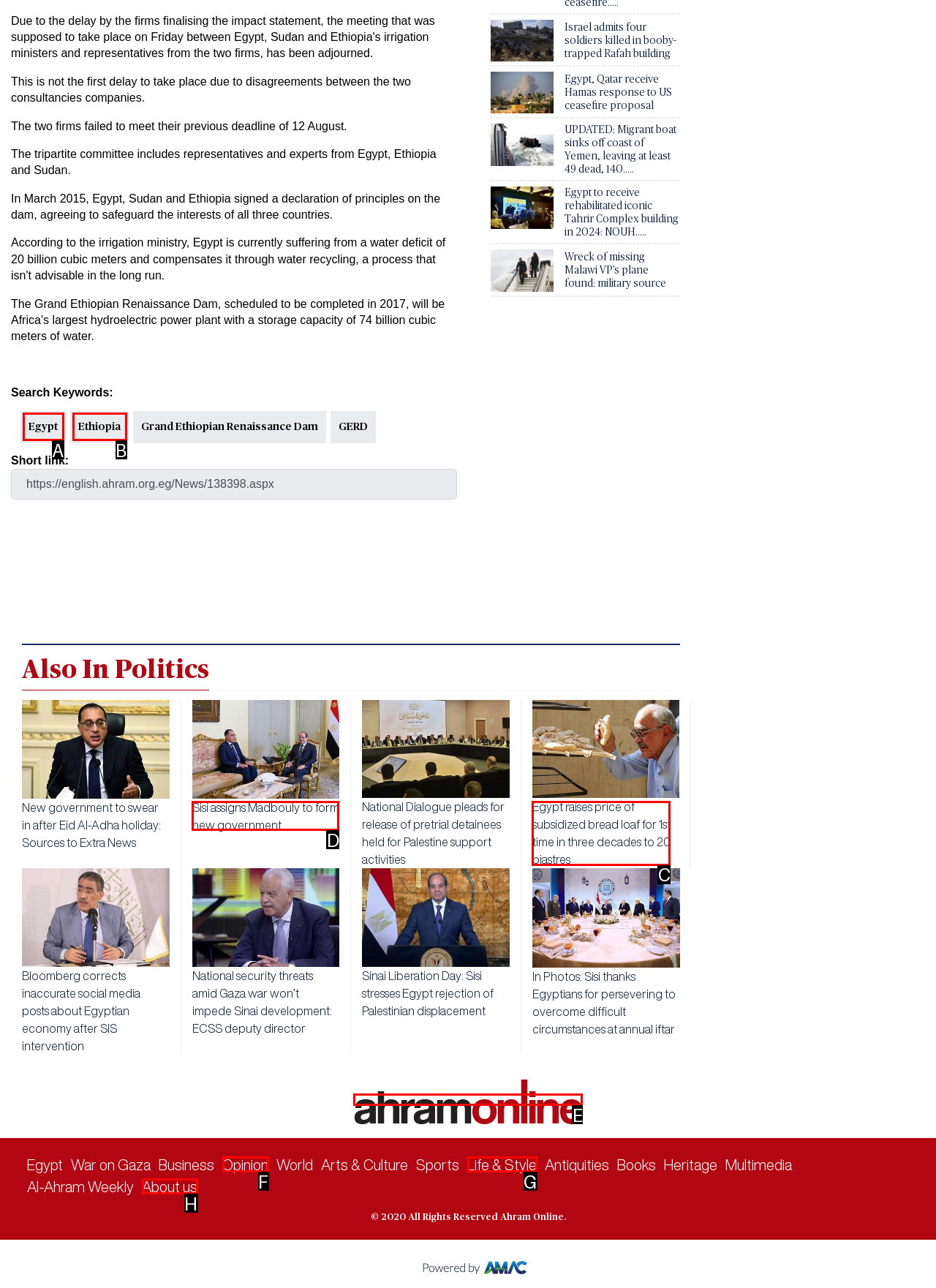From the options shown, which one fits the description: About us? Respond with the appropriate letter.

H